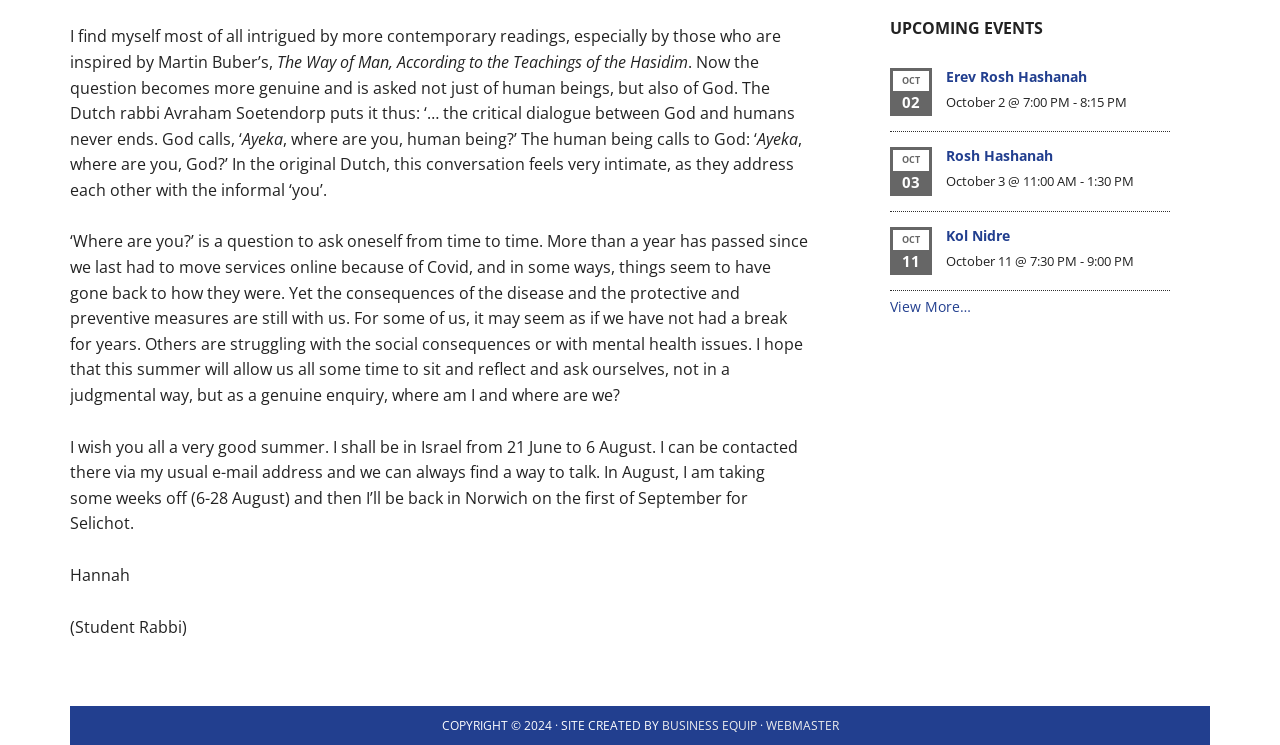Give the bounding box coordinates for this UI element: "webmaster". The coordinates should be four float numbers between 0 and 1, arranged as [left, top, right, bottom].

[0.598, 0.963, 0.655, 0.985]